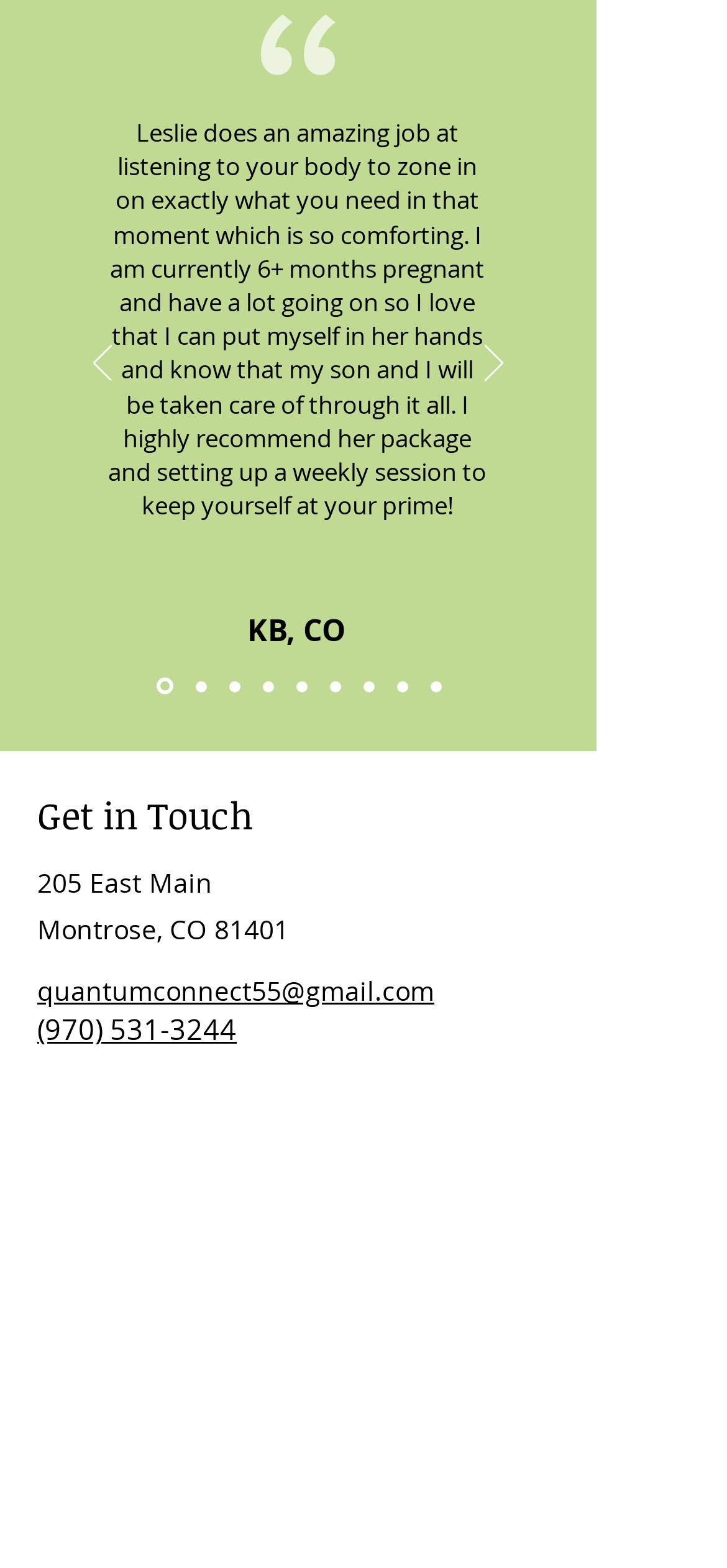Given the element description aria-label="Instagram", specify the bounding box coordinates of the corresponding UI element in the format (top-left x, top-left y, bottom-right x, bottom-right y). All values must be between 0 and 1.

[0.144, 0.685, 0.2, 0.711]